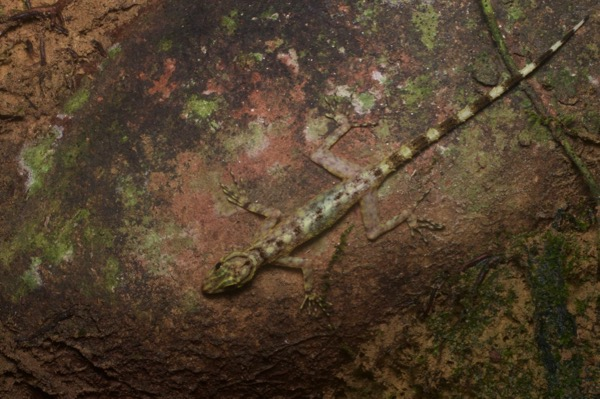Explain the details of the image comprehensively.

The image showcases a Kendall’s Rock Gecko (Cnemaspis kendallii) camouflaged against a large boulder, highlighting its agile and wary nature. This particular gecko, spotted in the forests of Sarawak, Malaysia, exhibits a blend of greens and browns, allowing it to blend seamlessly into the rocky terrain. The environment around it is rich and earthy, with traces of moss and sediment, typical of its natural habitat. The sighting occurred during a trip on January 26, 2017, at Kubah National Park, where these geckos are often observed at night, clinging to rocks and trees. This image captures a moment of discovery and connection with the vibrant wildlife of Malaysia.